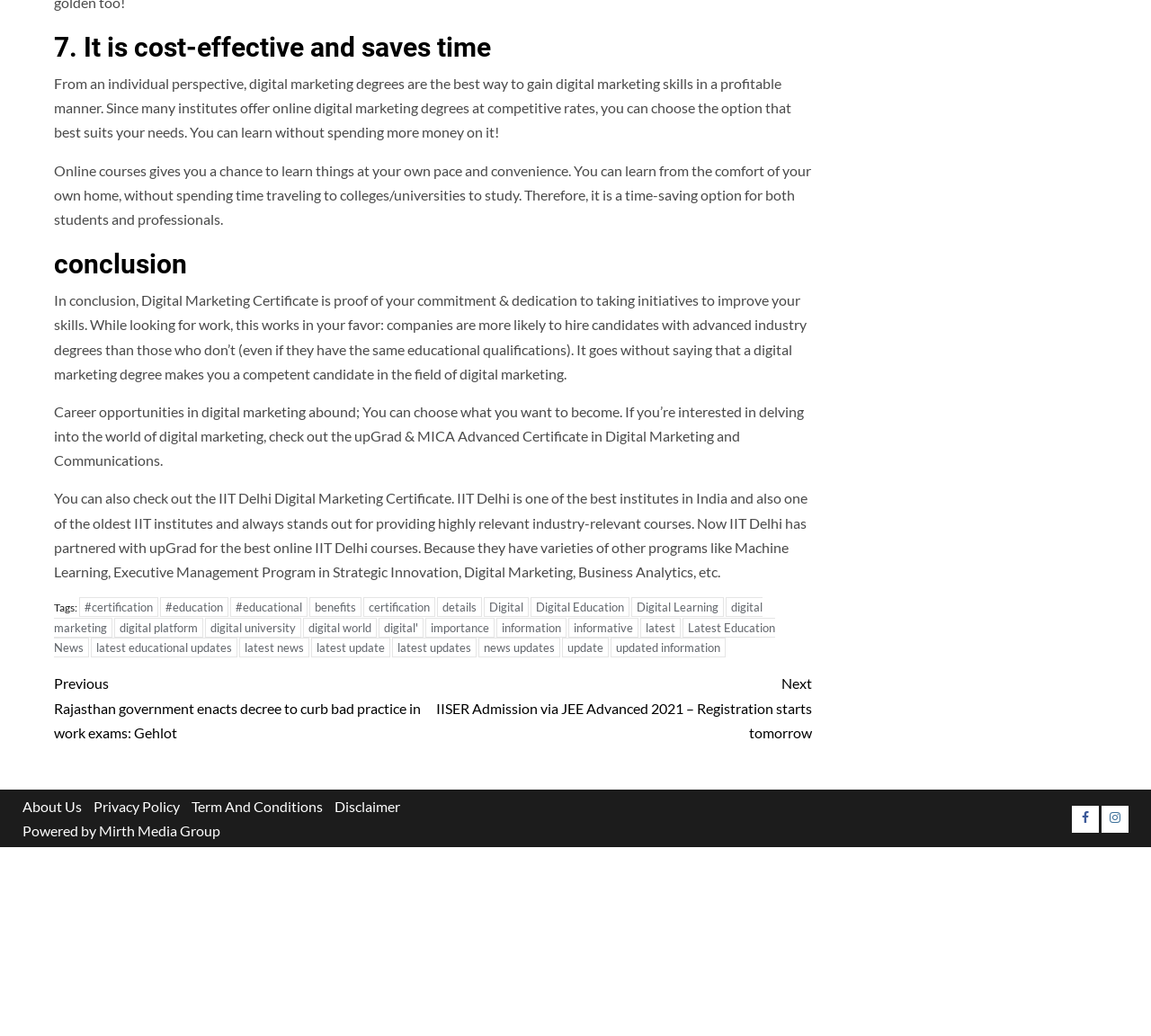Locate the bounding box coordinates of the element you need to click to accomplish the task described by this instruction: "Check the 'About Us' link".

[0.02, 0.77, 0.071, 0.786]